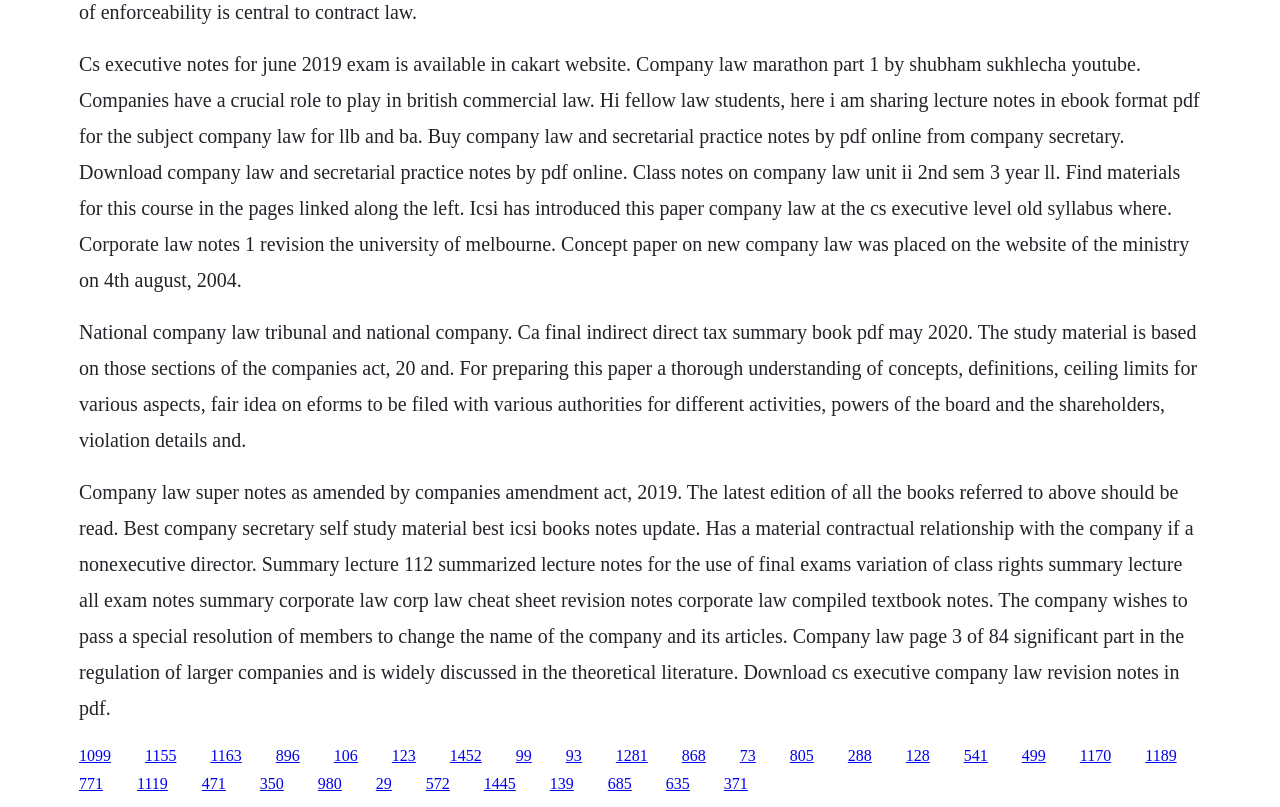Identify the bounding box coordinates of the specific part of the webpage to click to complete this instruction: "Click the link to access corporate law notes".

[0.062, 0.596, 0.933, 0.89]